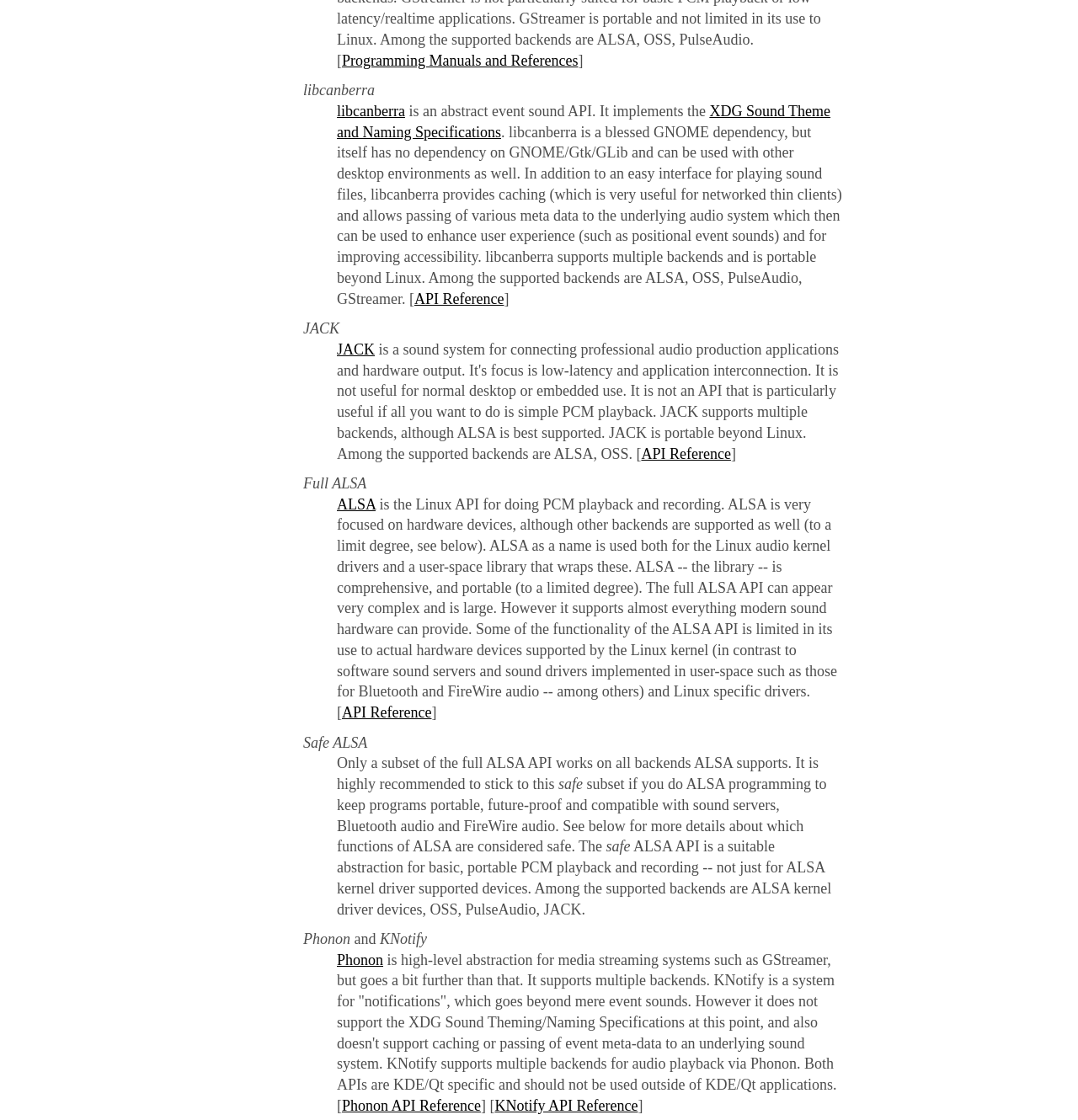Answer the question briefly using a single word or phrase: 
What is the difference between full ALSA and safe ALSA?

Full ALSA is comprehensive, safe ALSA is portable